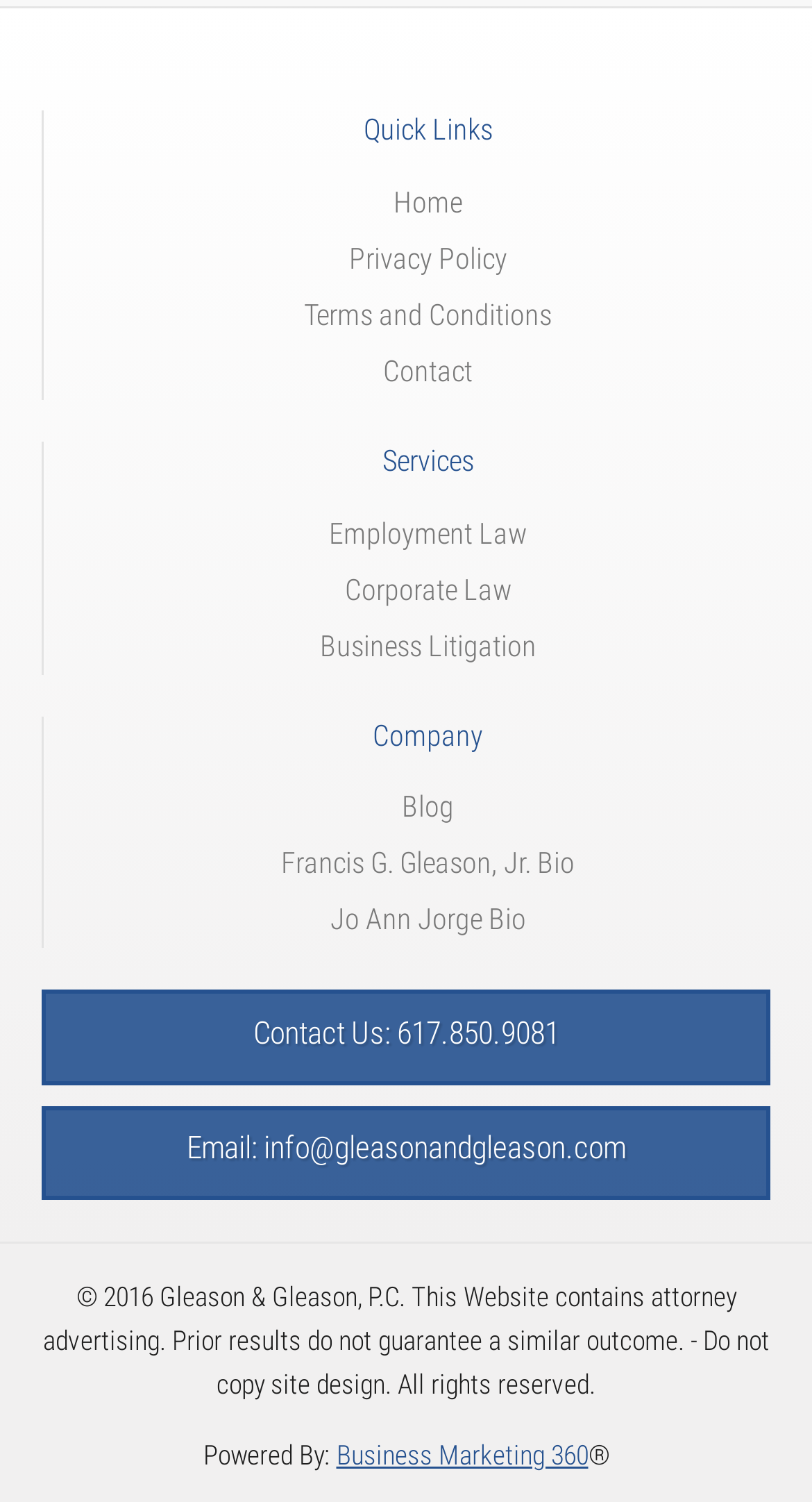Using the element description Contact Us: 617.850.9081, predict the bounding box coordinates for the UI element. Provide the coordinates in (top-left x, top-left y, bottom-right x, bottom-right y) format with values ranging from 0 to 1.

[0.051, 0.659, 0.949, 0.722]